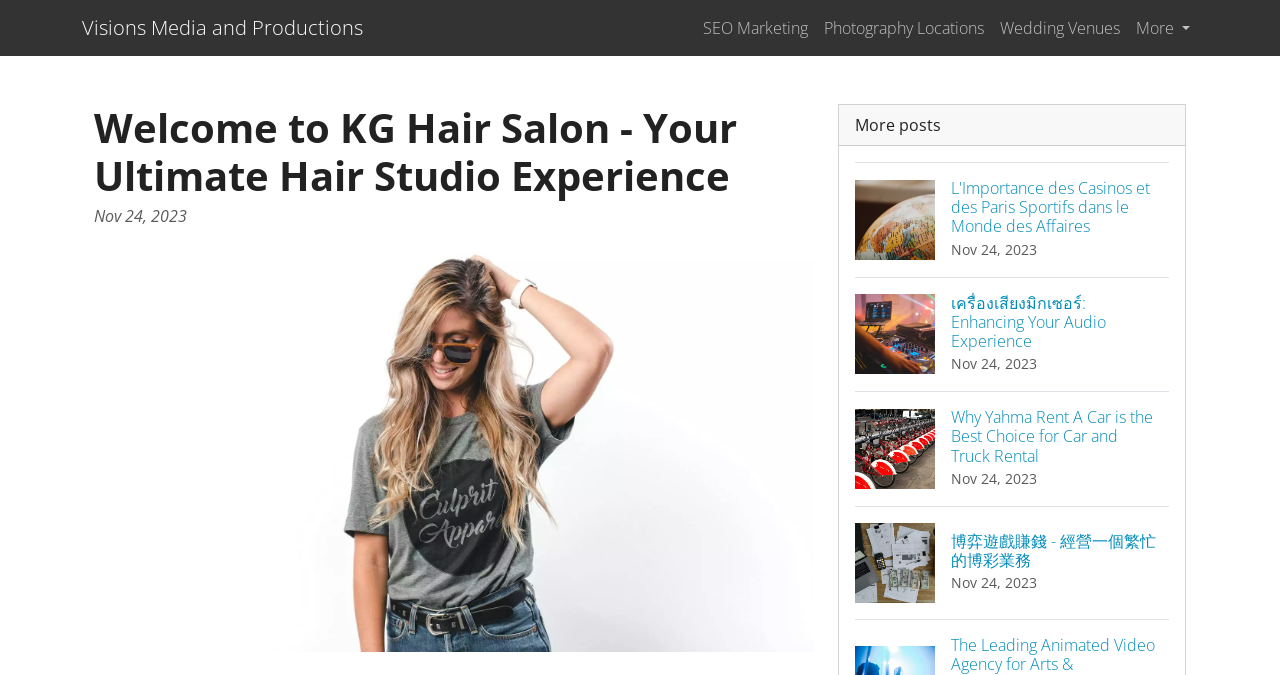Provide the bounding box for the UI element matching this description: "Classes".

None